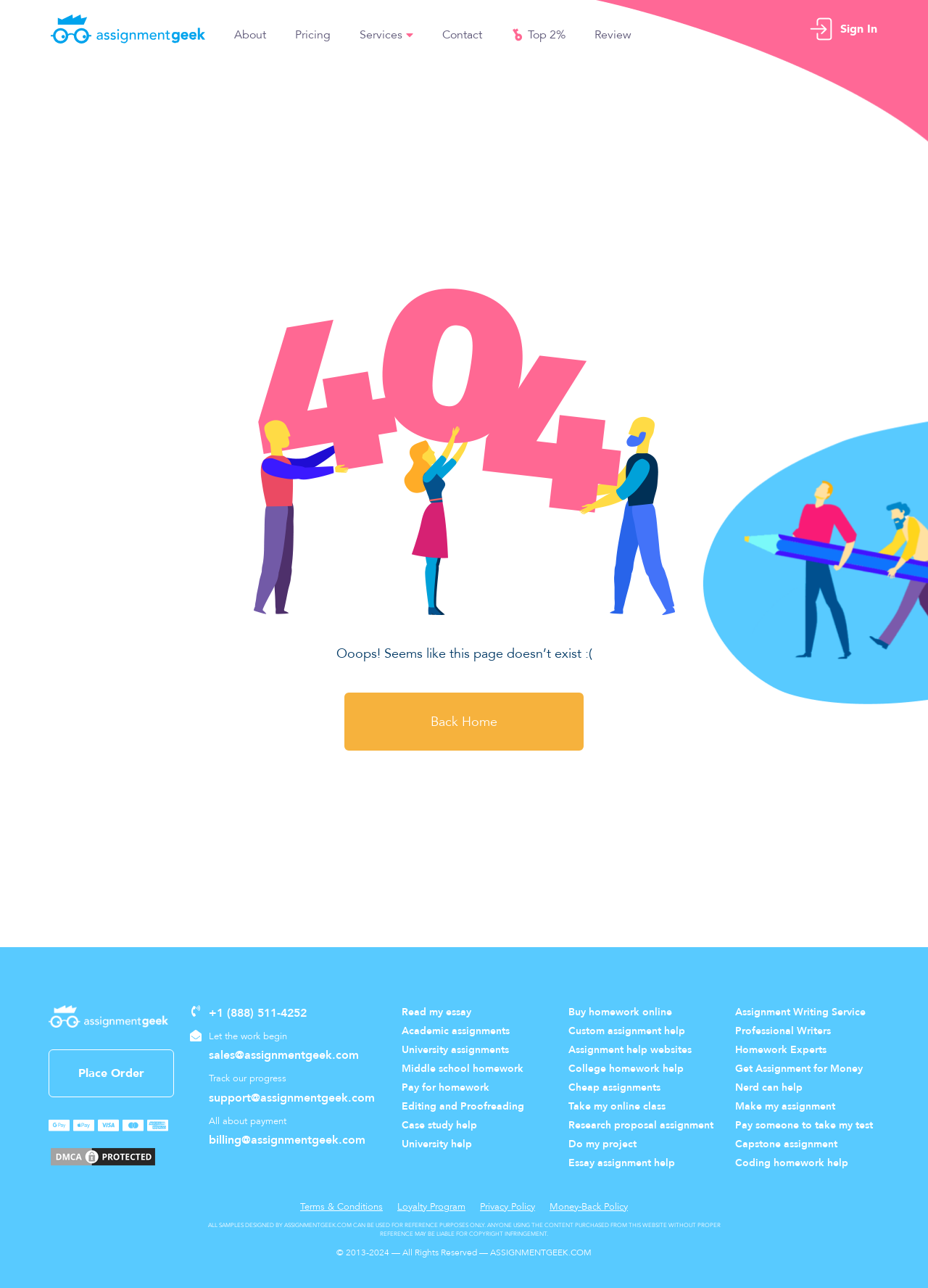Locate the bounding box coordinates of the element that needs to be clicked to carry out the instruction: "Go to About page". The coordinates should be given as four float numbers ranging from 0 to 1, i.e., [left, top, right, bottom].

[0.252, 0.02, 0.287, 0.034]